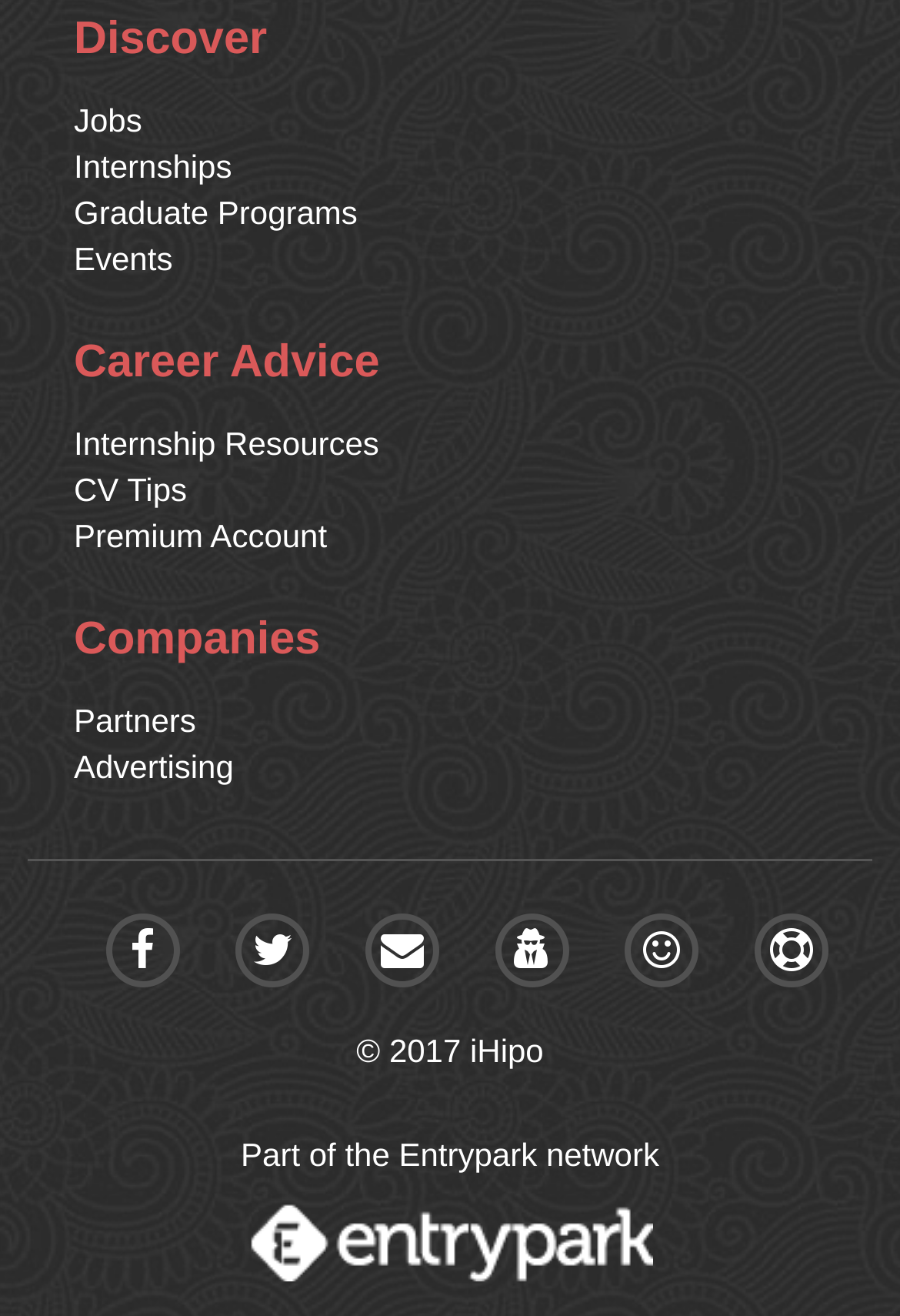Please identify the bounding box coordinates of the clickable region that I should interact with to perform the following instruction: "Click on Jobs". The coordinates should be expressed as four float numbers between 0 and 1, i.e., [left, top, right, bottom].

[0.082, 0.073, 0.969, 0.108]